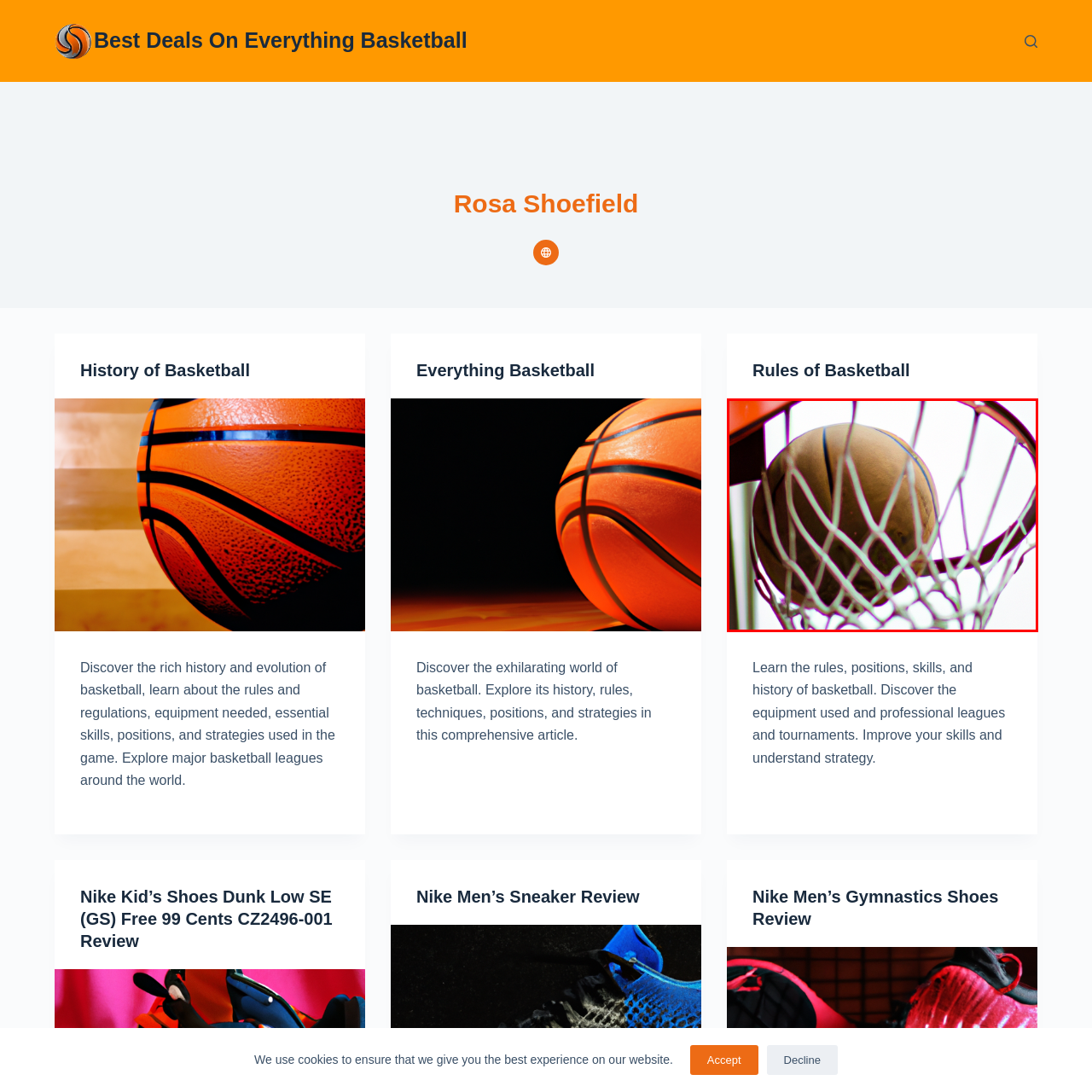Pay attention to the section of the image delineated by the white outline and provide a detailed response to the subsequent question, based on your observations: 
What is partially obscured by the netting?

The caption states that the ball is partially obscured by the netting, which suggests that the ball is passing through the hoop and the netting is covering part of it.